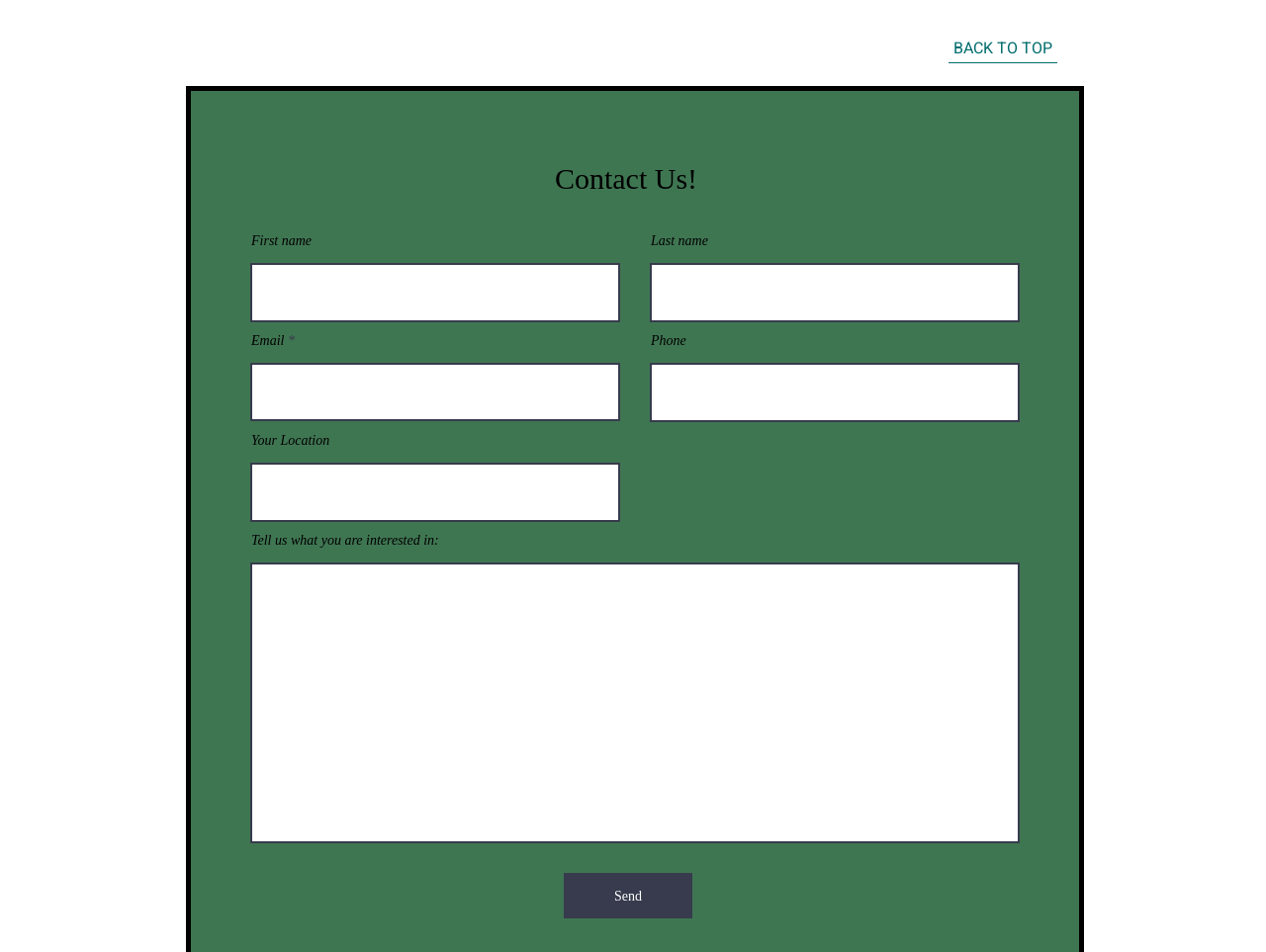Locate the bounding box of the UI element described by: "BACK TO TOP" in the given webpage screenshot.

[0.749, 0.036, 0.835, 0.067]